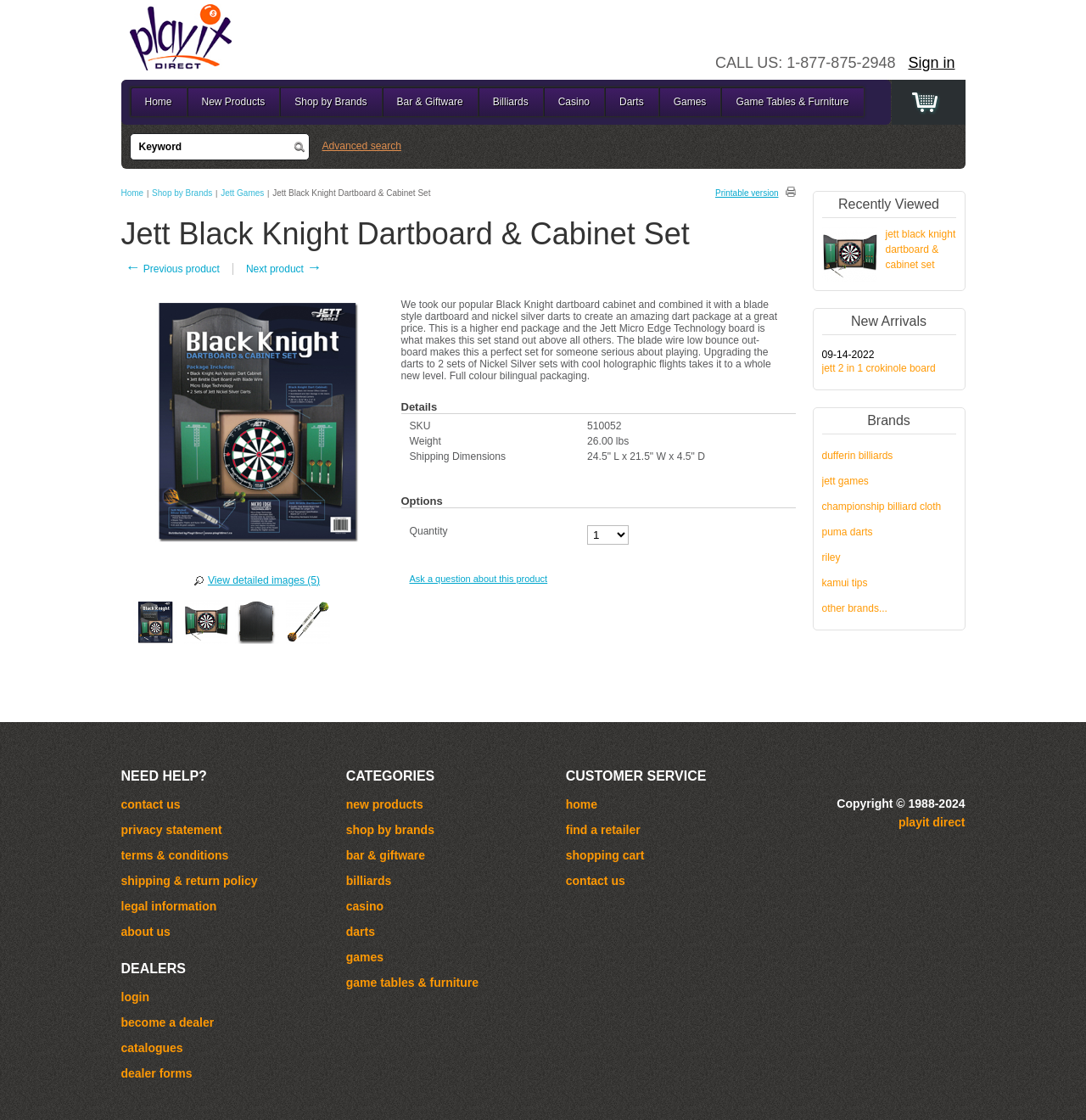What is the weight of the product?
By examining the image, provide a one-word or phrase answer.

26.00 lbs